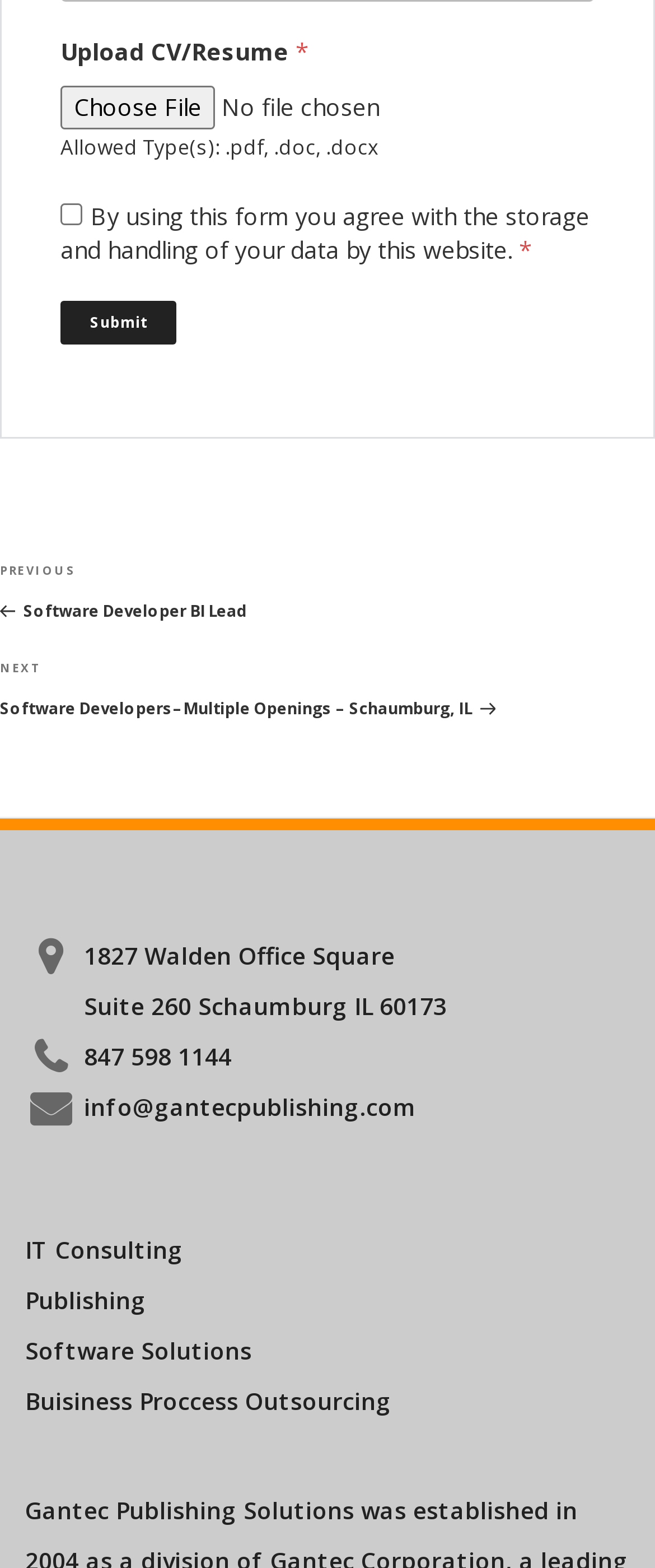How can you contact the office?
Please describe in detail the information shown in the image to answer the question.

The webpage provides contact information, including a phone number '847 598 1144' and an email address 'info@gantecpublishing.com', allowing users to contact the office via phone or email.